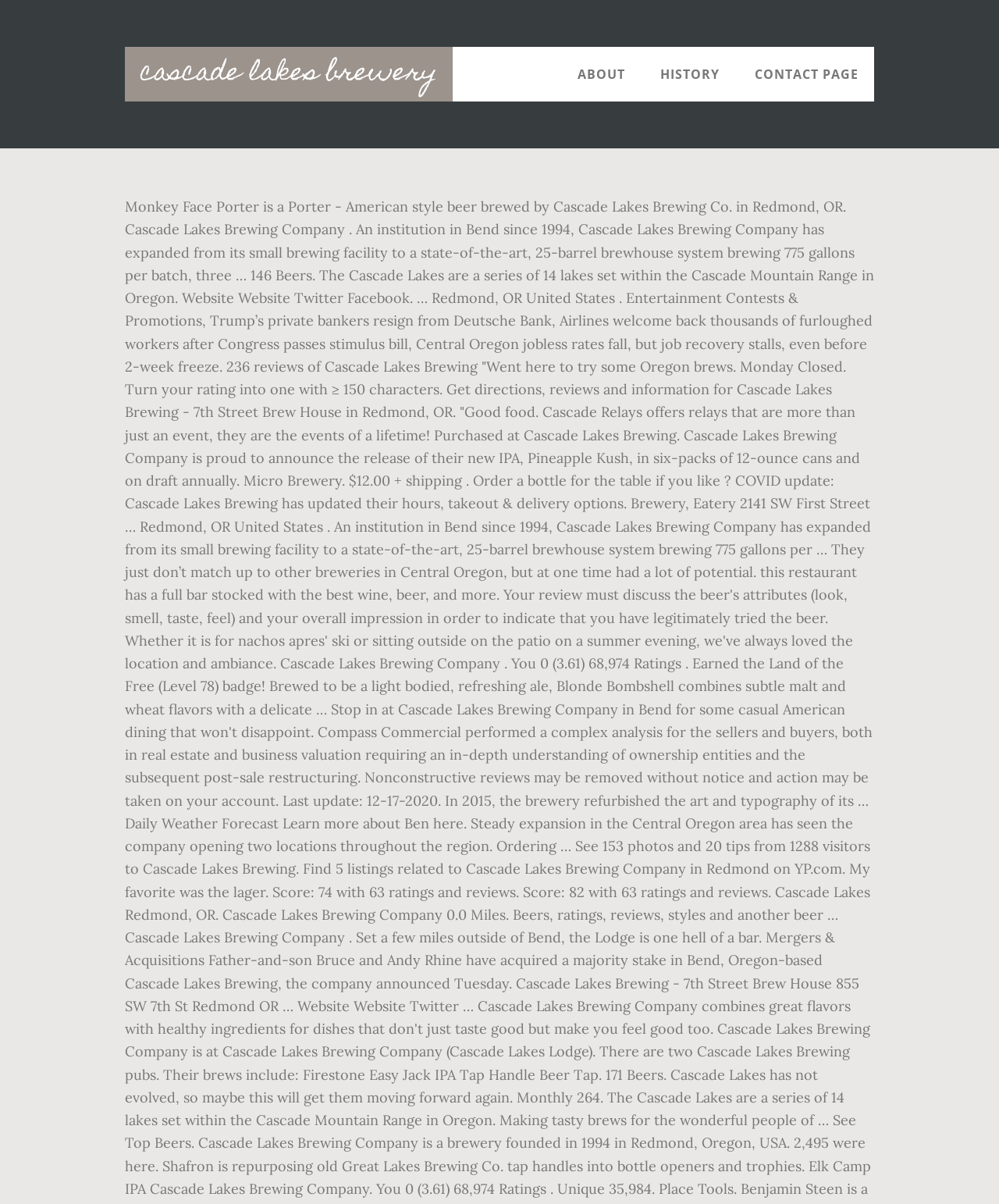Provide the bounding box coordinates for the UI element that is described by this text: "About". The coordinates should be in the form of four float numbers between 0 and 1: [left, top, right, bottom].

[0.562, 0.039, 0.641, 0.084]